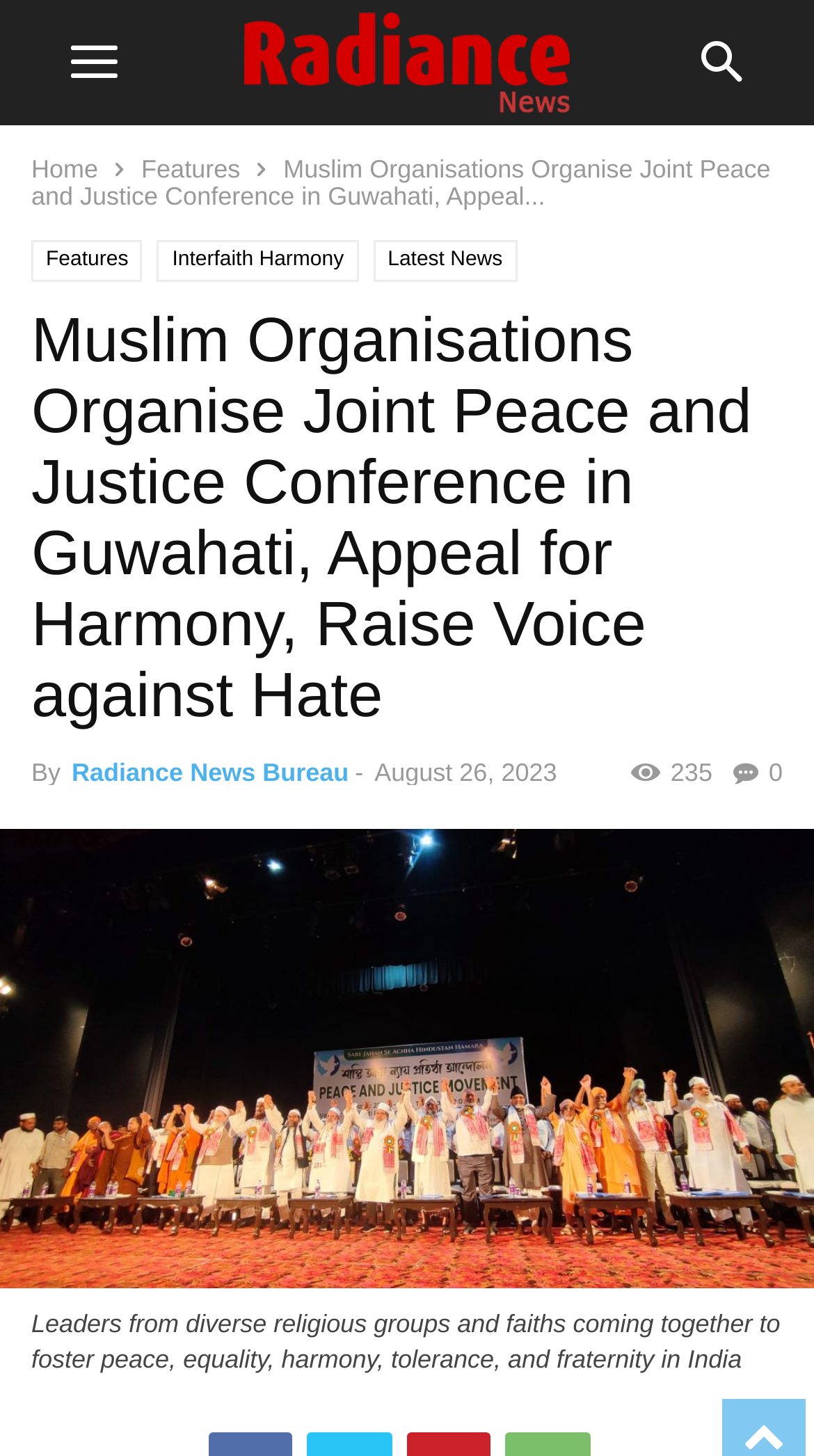Bounding box coordinates are specified in the format (top-left x, top-left y, bottom-right x, bottom-right y). All values are floating point numbers bounded between 0 and 1. Please provide the bounding box coordinate of the region this sentence describes: Radiance News Bureau

[0.088, 0.521, 0.428, 0.541]